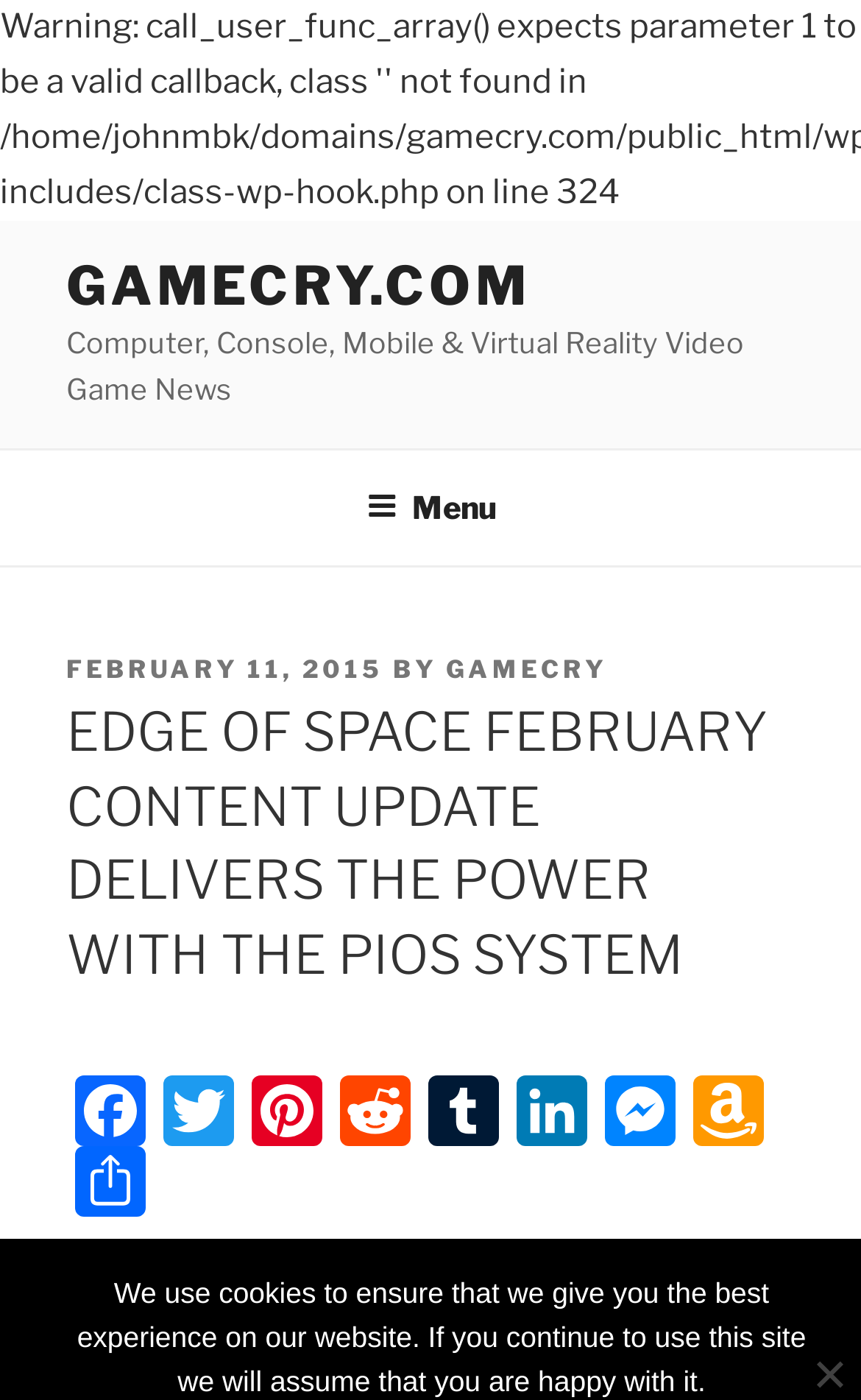Can you pinpoint the bounding box coordinates for the clickable element required for this instruction: "Click on 'Adventures'"? The coordinates should be four float numbers between 0 and 1, i.e., [left, top, right, bottom].

None